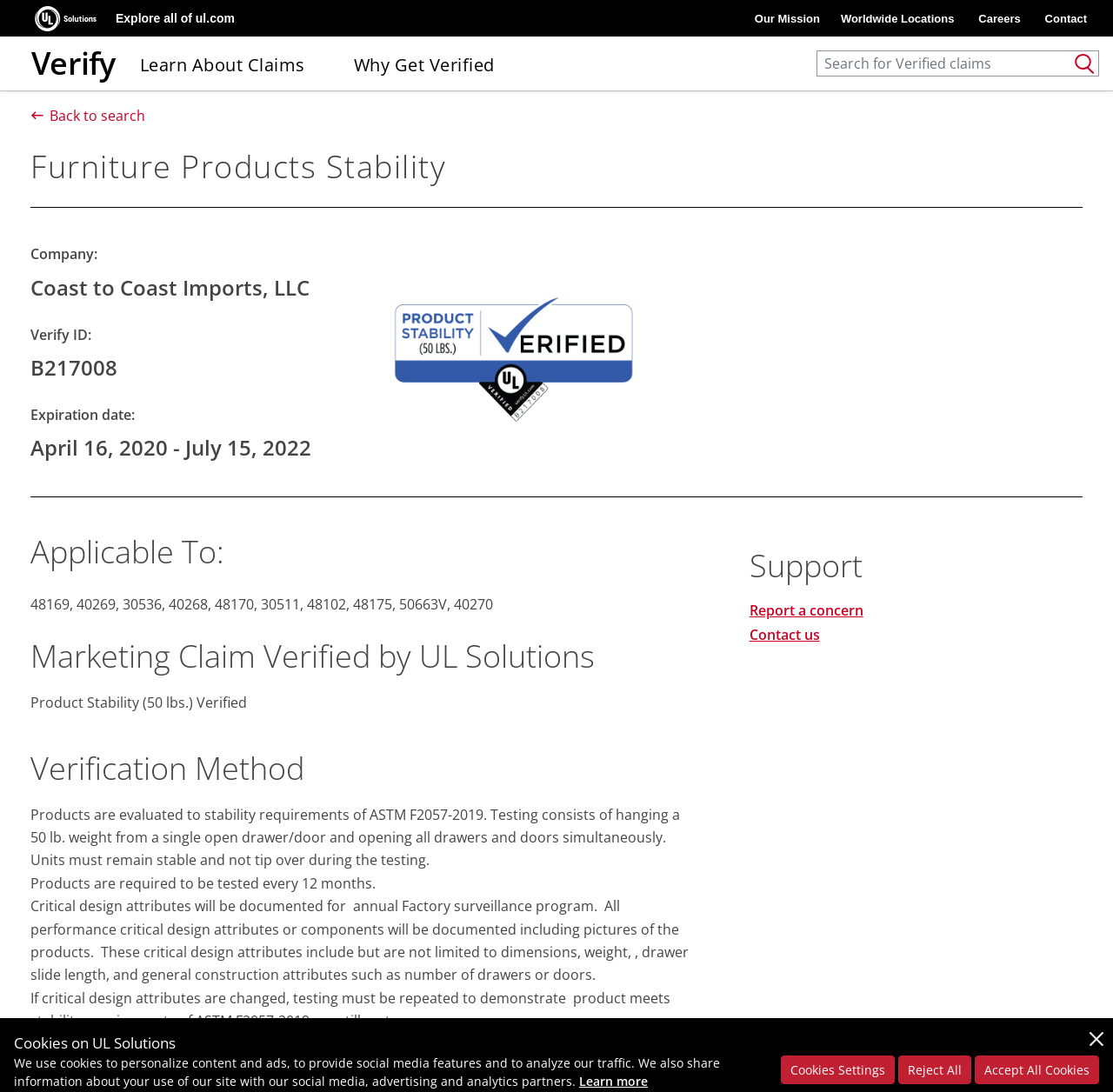Provide the bounding box coordinates of the area you need to click to execute the following instruction: "Search for something".

[0.734, 0.046, 0.988, 0.07]